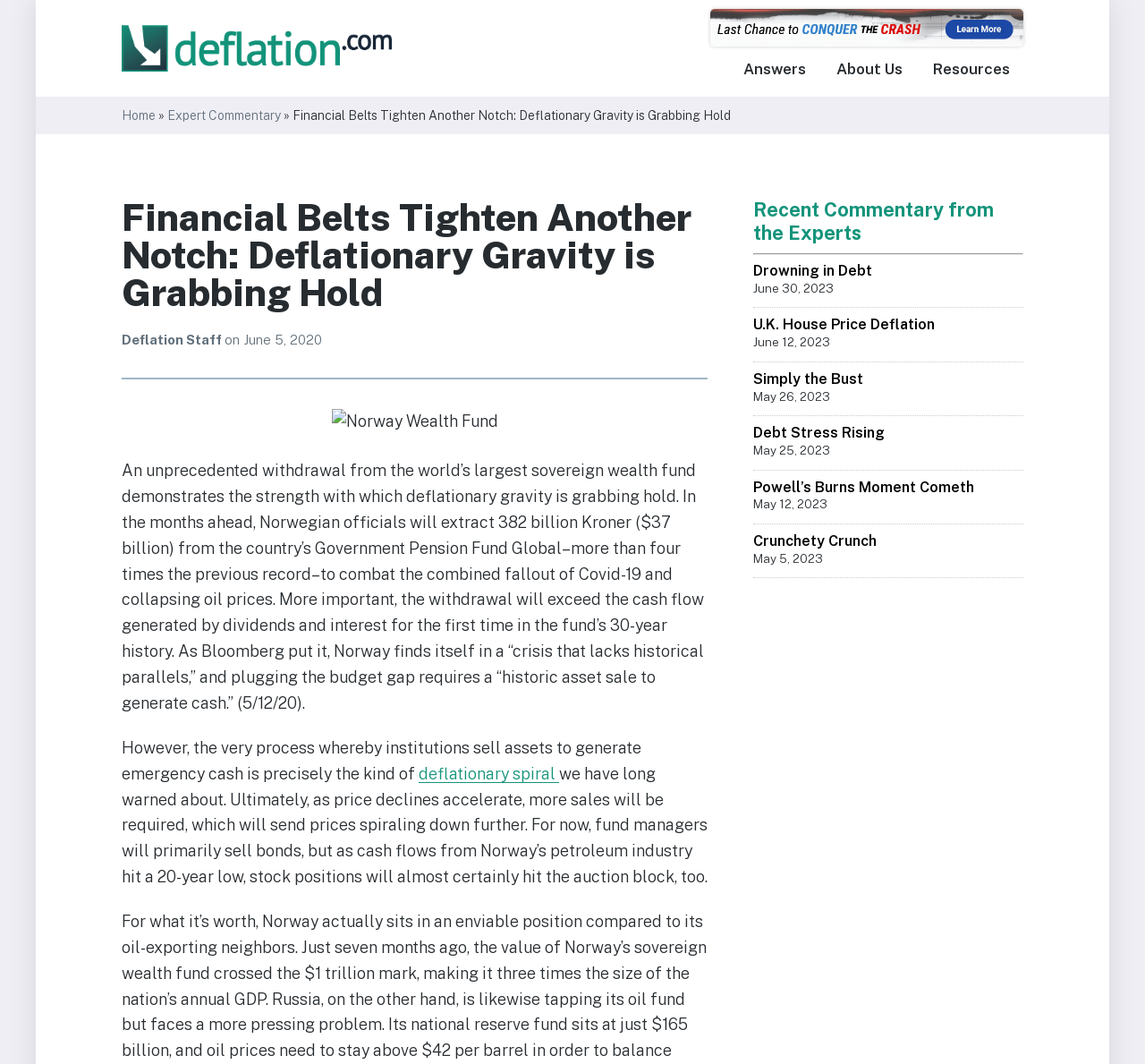What is the website about?
Make sure to answer the question with a detailed and comprehensive explanation.

Based on the webpage content, it appears that the website is focused on providing information and analysis about deflation, a economic concept. The webpage has various sections, including expert commentary, recent commentary, and reports, which suggests that the website is a resource for people interested in learning about deflation.